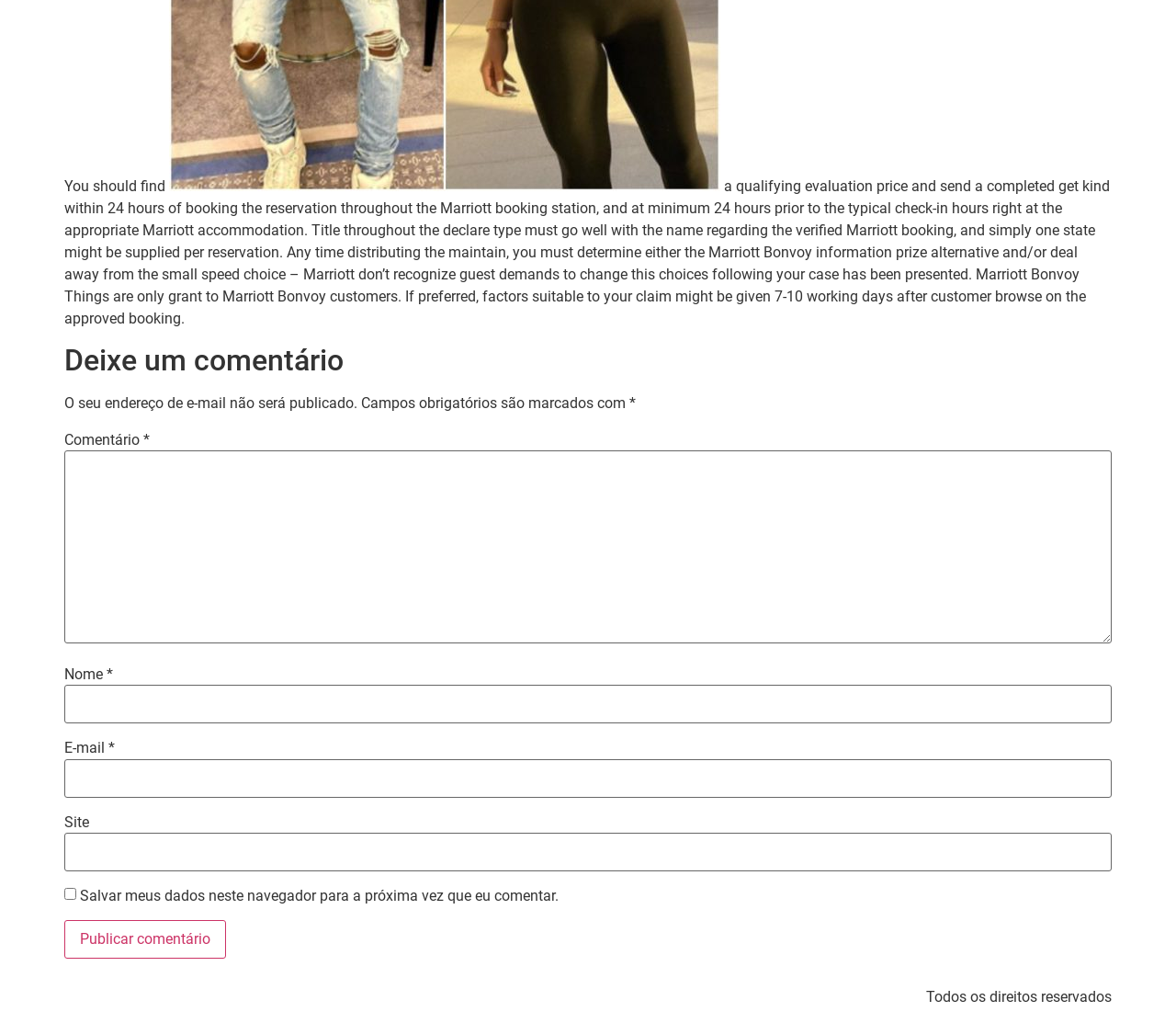Find the bounding box coordinates corresponding to the UI element with the description: "parent_node: Site name="url"". The coordinates should be formatted as [left, top, right, bottom], with values as floats between 0 and 1.

[0.055, 0.814, 0.945, 0.852]